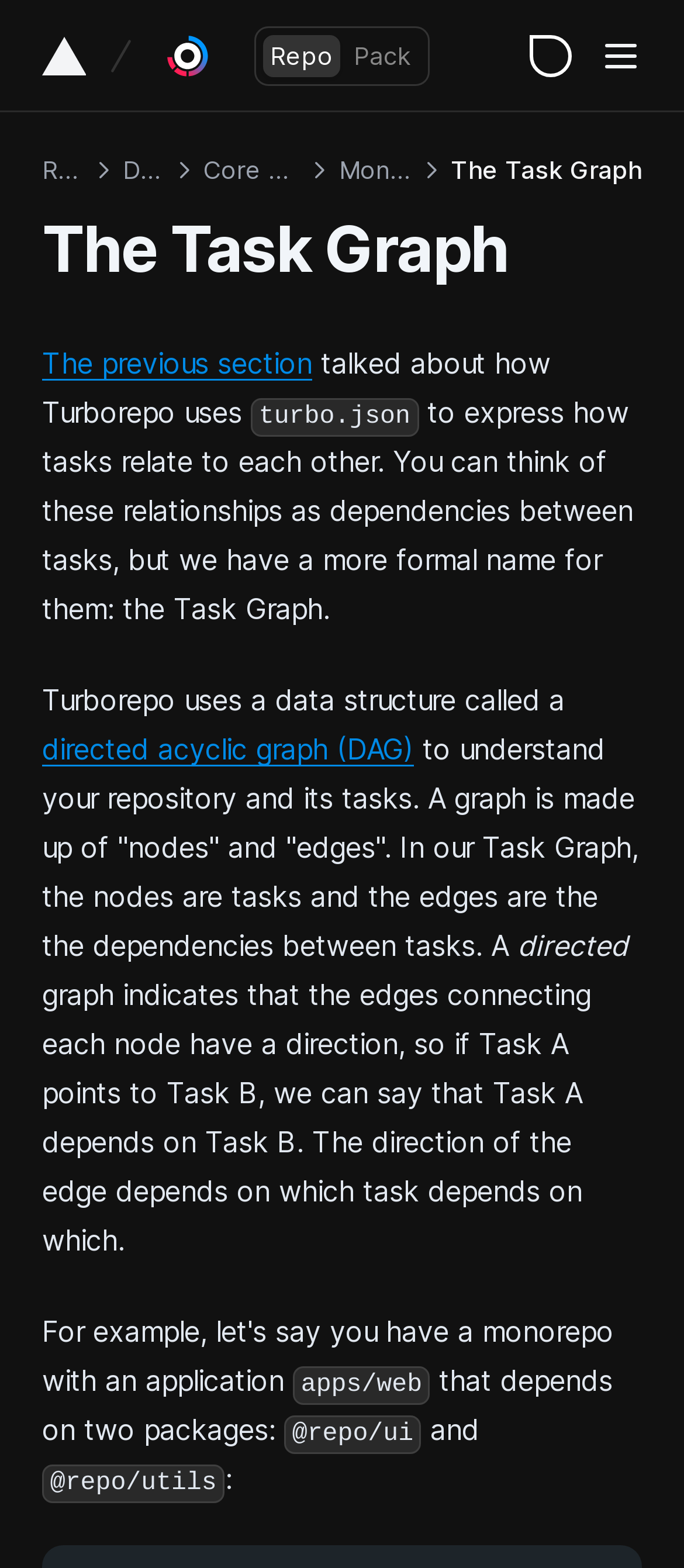Is there a section for troubleshooting?
Identify the answer in the screenshot and reply with a single word or phrase.

Yes